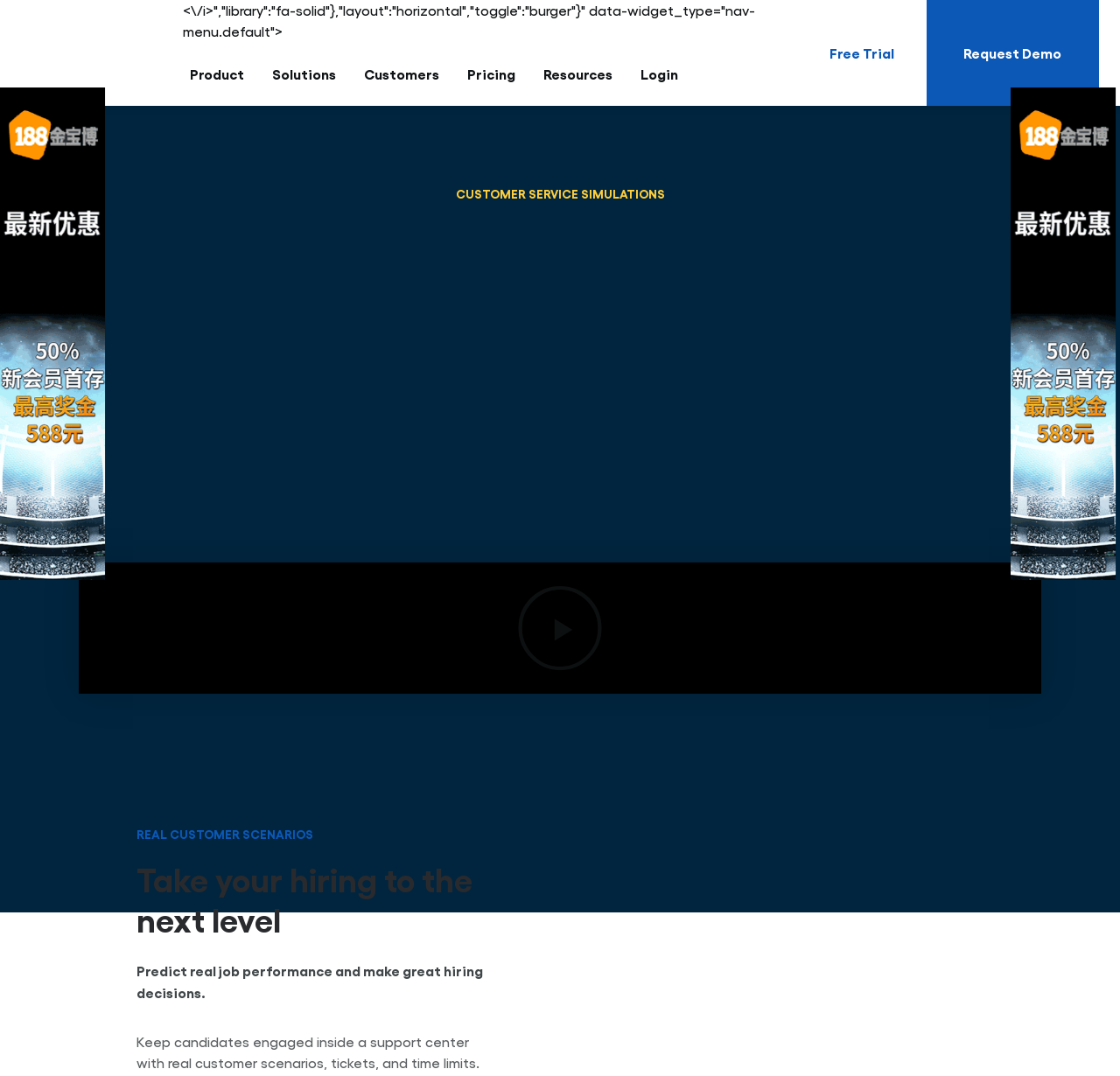Find the bounding box coordinates of the clickable area that will achieve the following instruction: "Click the Vervoe logo".

[0.019, 0.04, 0.128, 0.059]